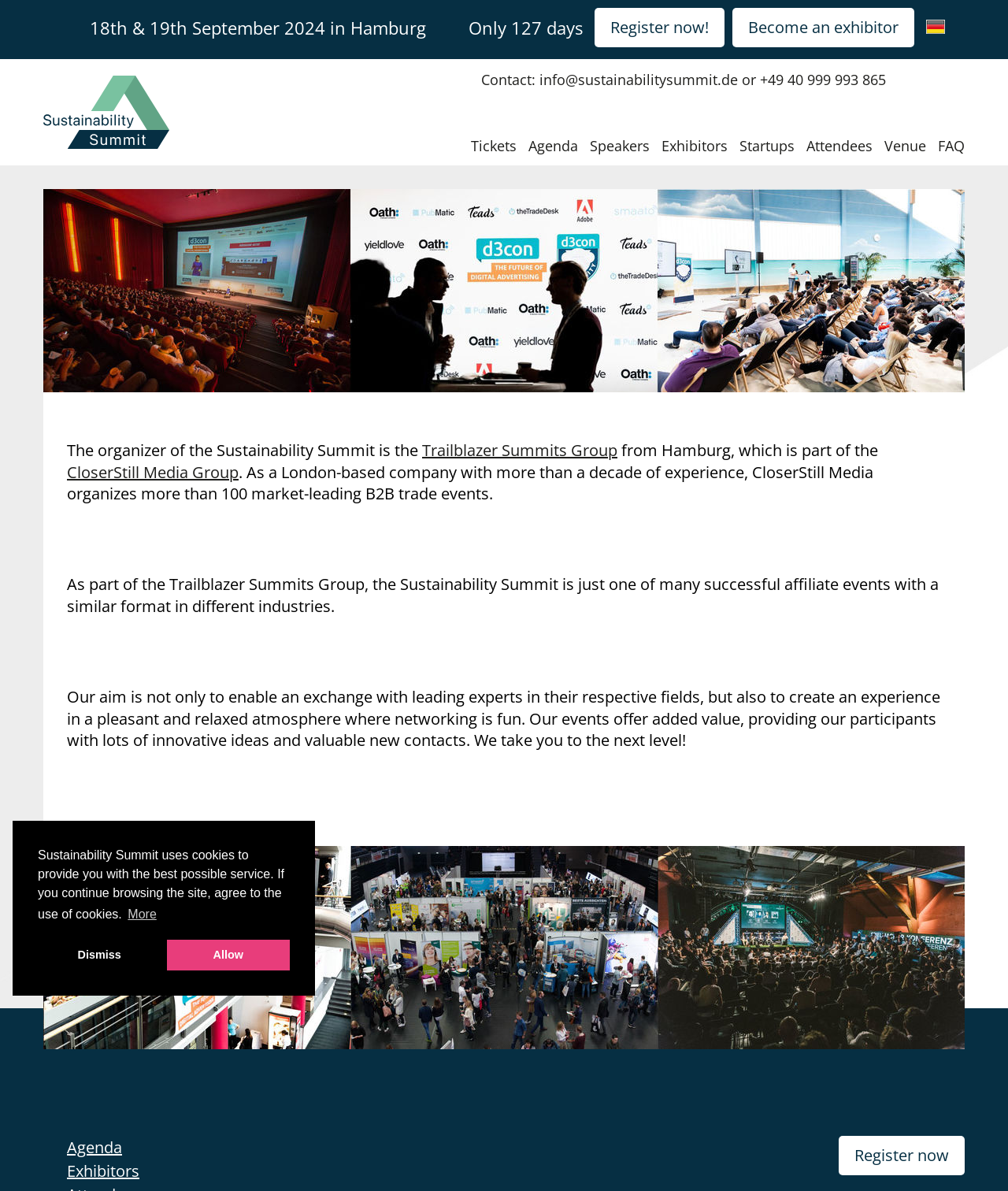Given the webpage screenshot, identify the bounding box of the UI element that matches this description: "CloserStill Media Group".

[0.066, 0.387, 0.237, 0.405]